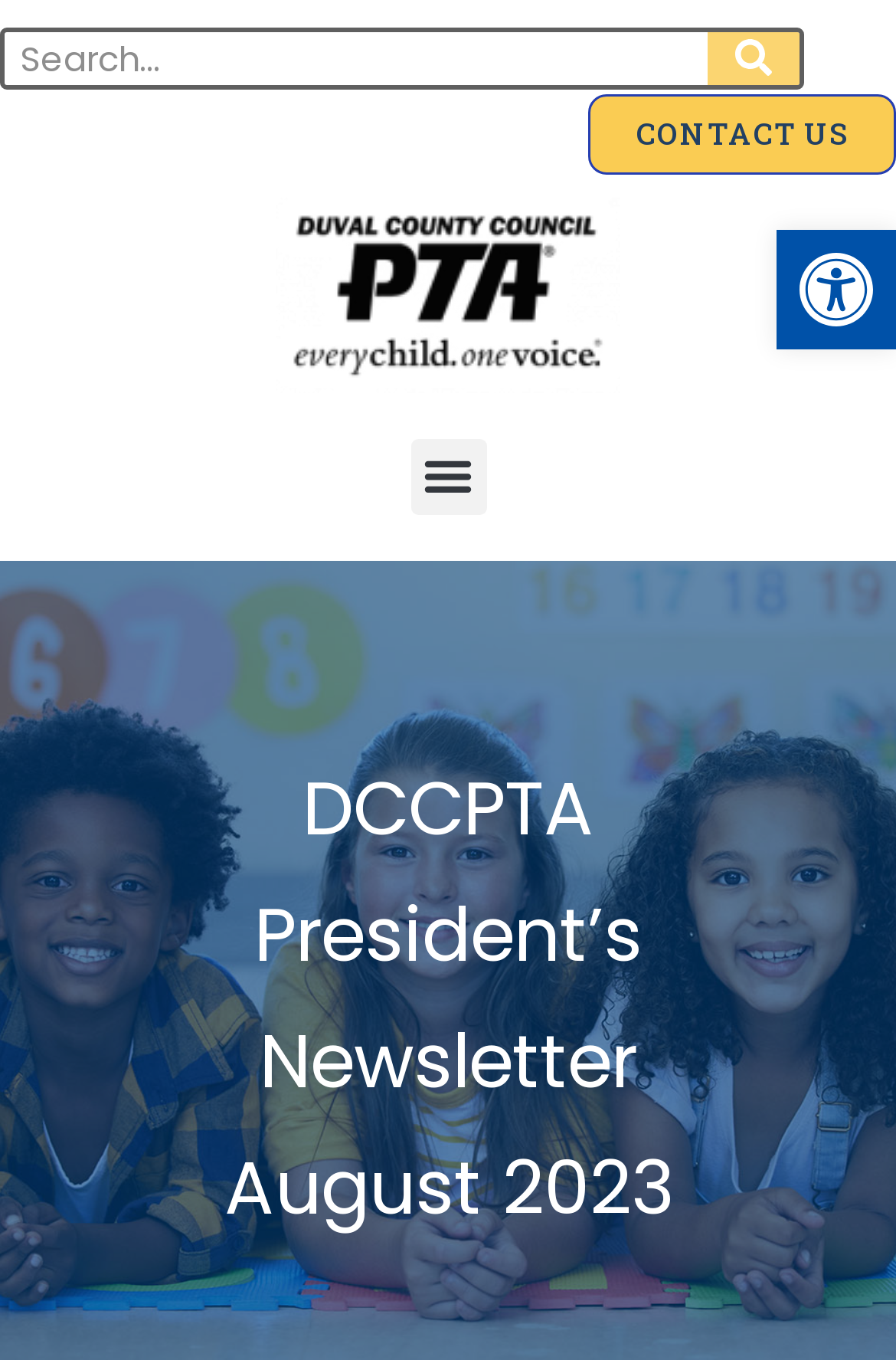Please locate the UI element described by "CONTACT US" and provide its bounding box coordinates.

[0.656, 0.068, 1.0, 0.128]